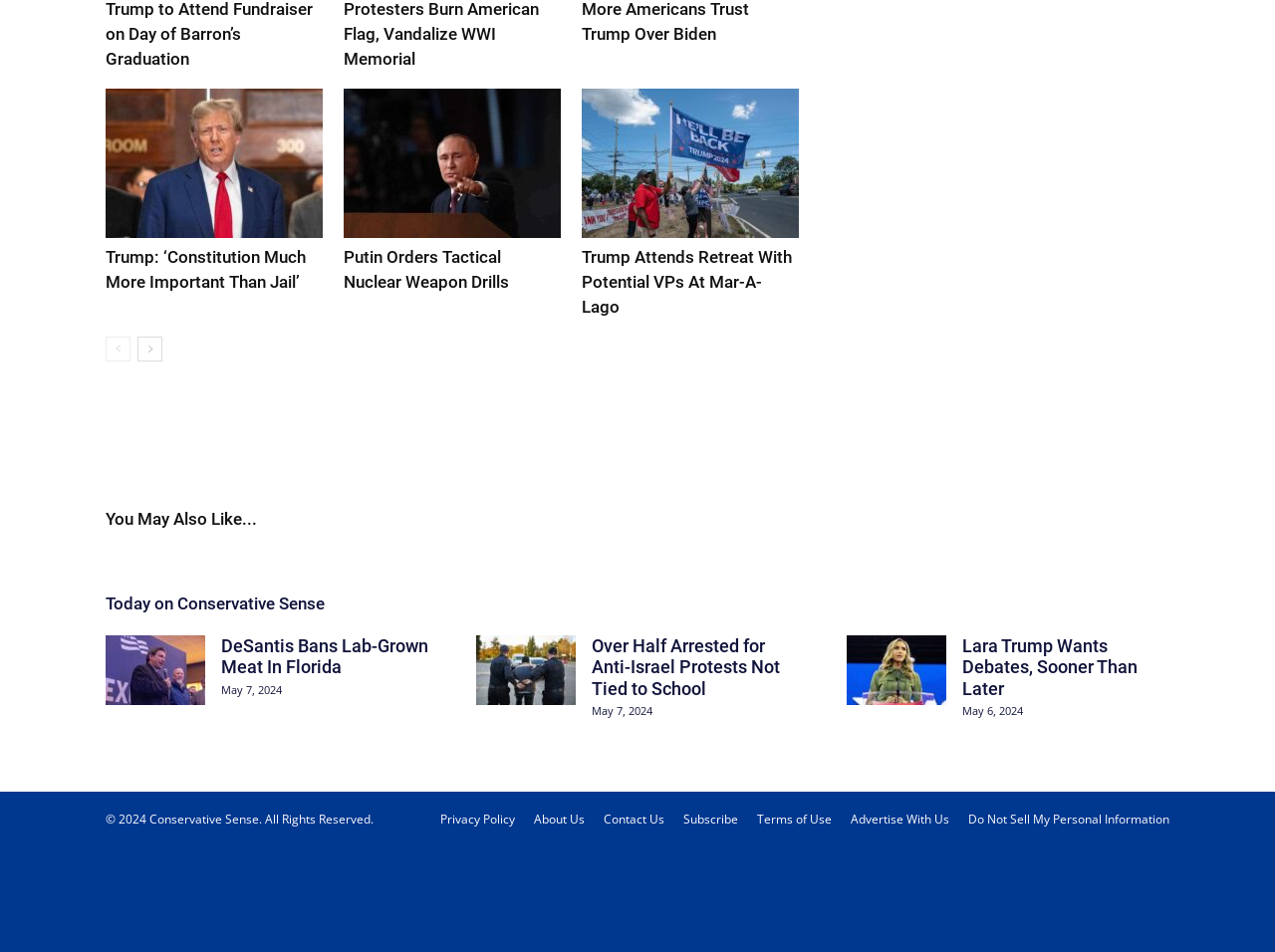What is the purpose of the links at the bottom of the page?
Using the visual information, answer the question in a single word or phrase.

To provide additional information or services